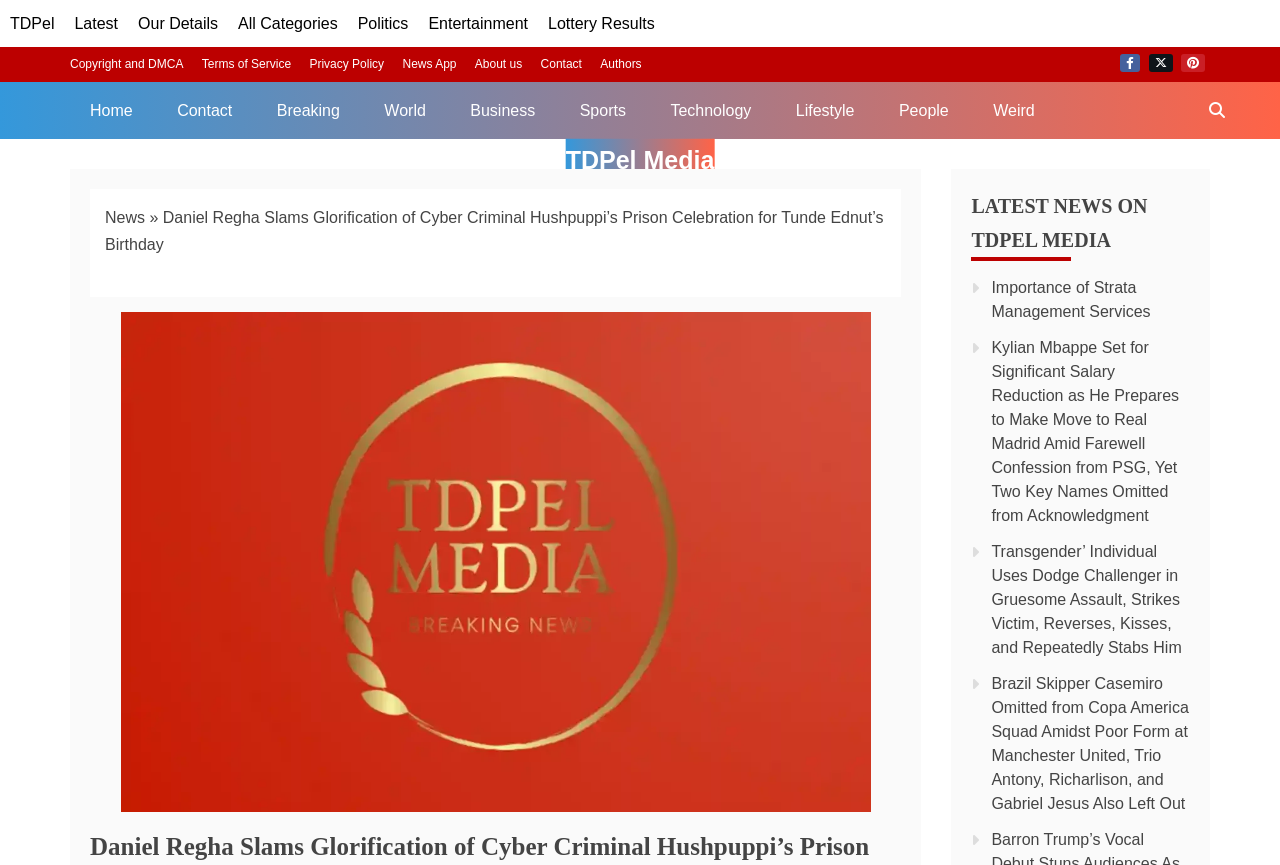Indicate the bounding box coordinates of the clickable region to achieve the following instruction: "Search for news on TDPel Media."

[0.933, 0.094, 0.969, 0.16]